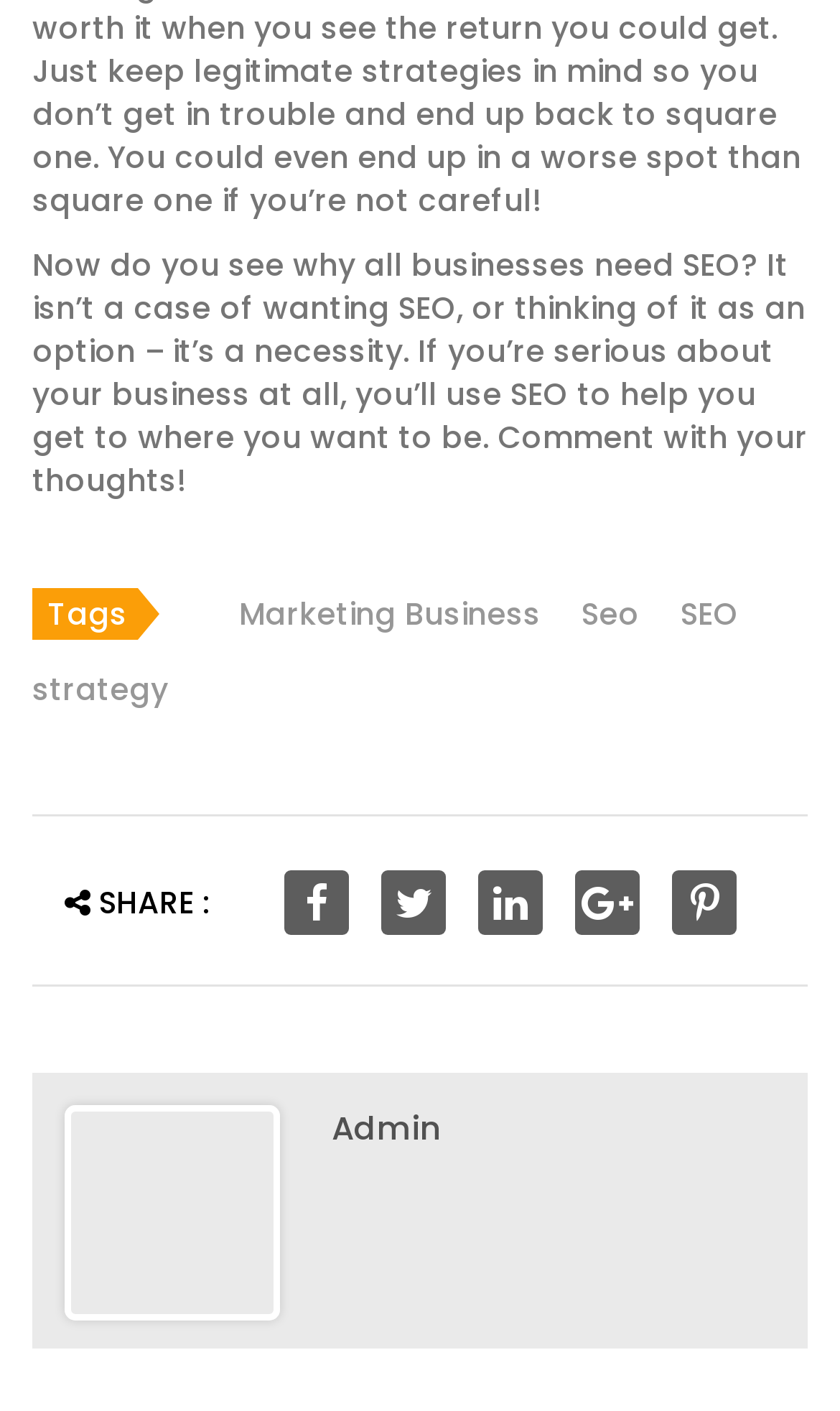Answer the question using only a single word or phrase: 
What is the tone of the article?

Persuasive